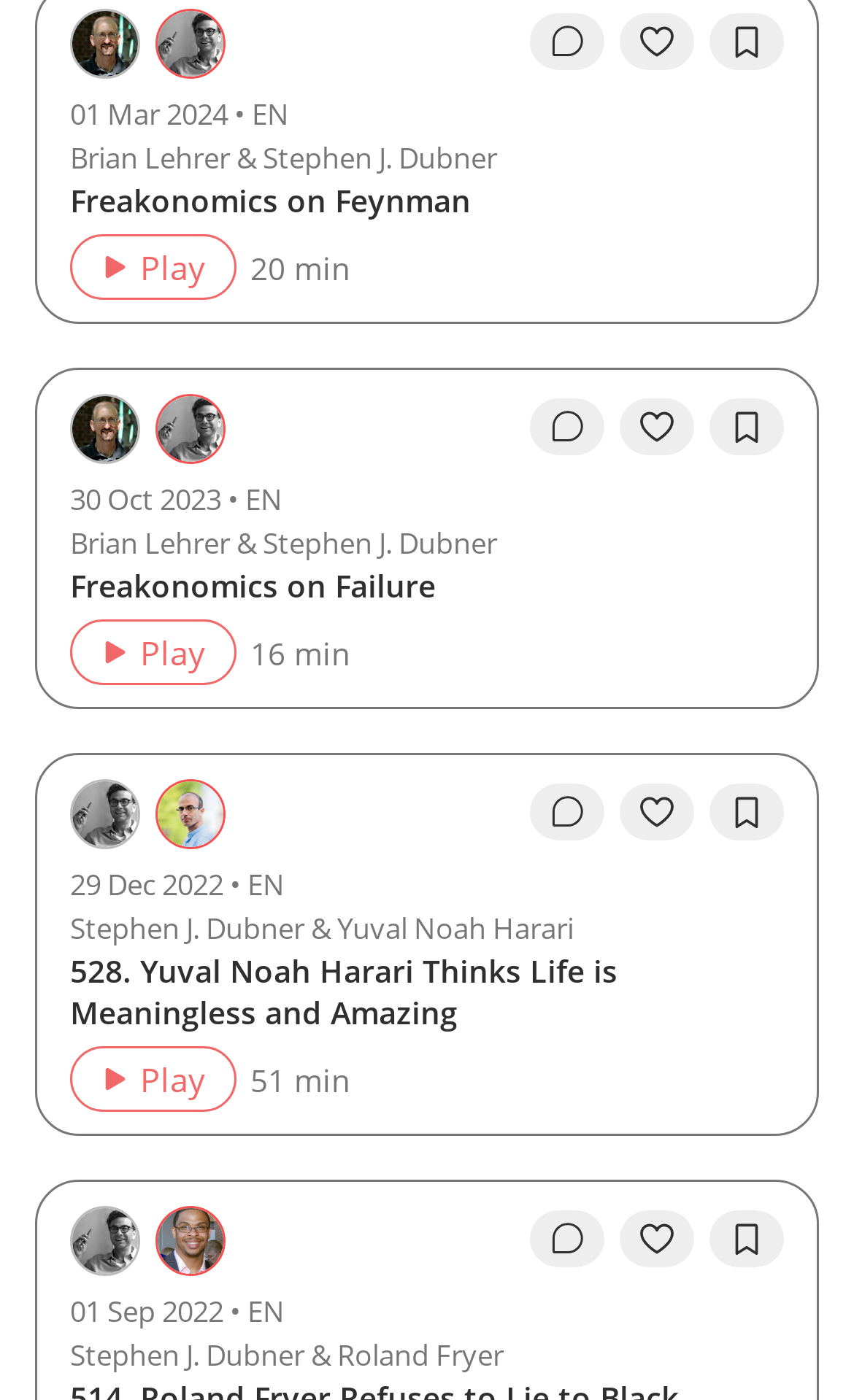Please indicate the bounding box coordinates for the clickable area to complete the following task: "View comments of the third episode". The coordinates should be specified as four float numbers between 0 and 1, i.e., [left, top, right, bottom].

[0.621, 0.56, 0.708, 0.6]